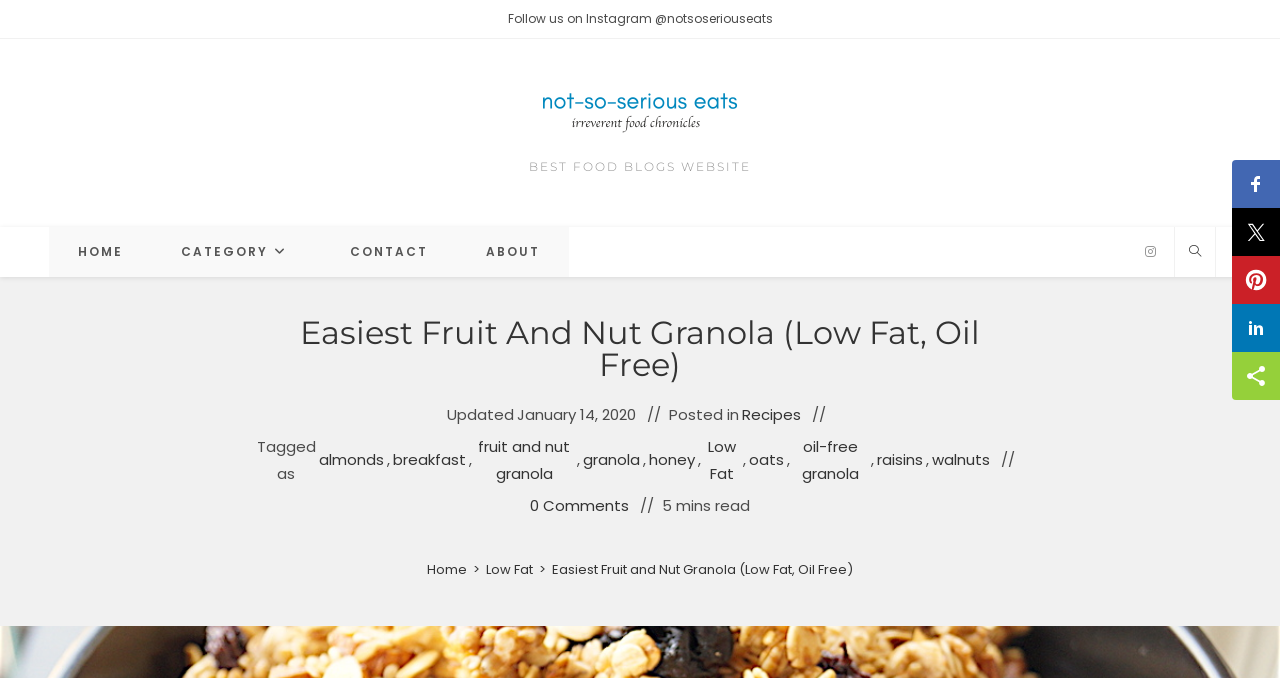Highlight the bounding box coordinates of the element that should be clicked to carry out the following instruction: "View recipes". The coordinates must be given as four float numbers ranging from 0 to 1, i.e., [left, top, right, bottom].

[0.579, 0.591, 0.625, 0.631]